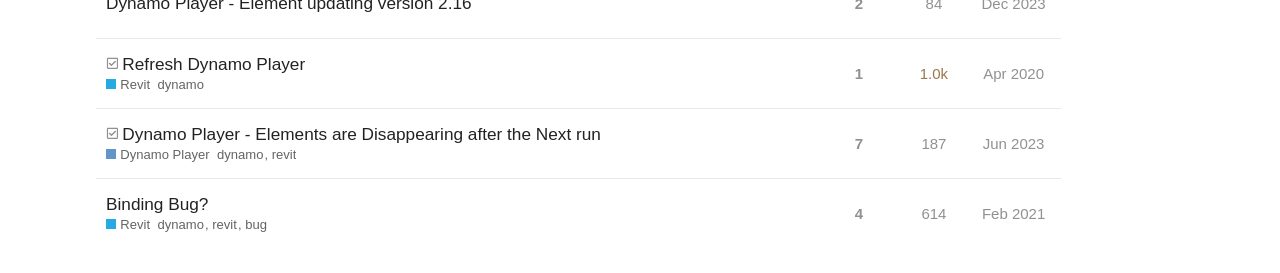Could you find the bounding box coordinates of the clickable area to complete this instruction: "Go to Dynamo Player topic"?

[0.083, 0.536, 0.164, 0.603]